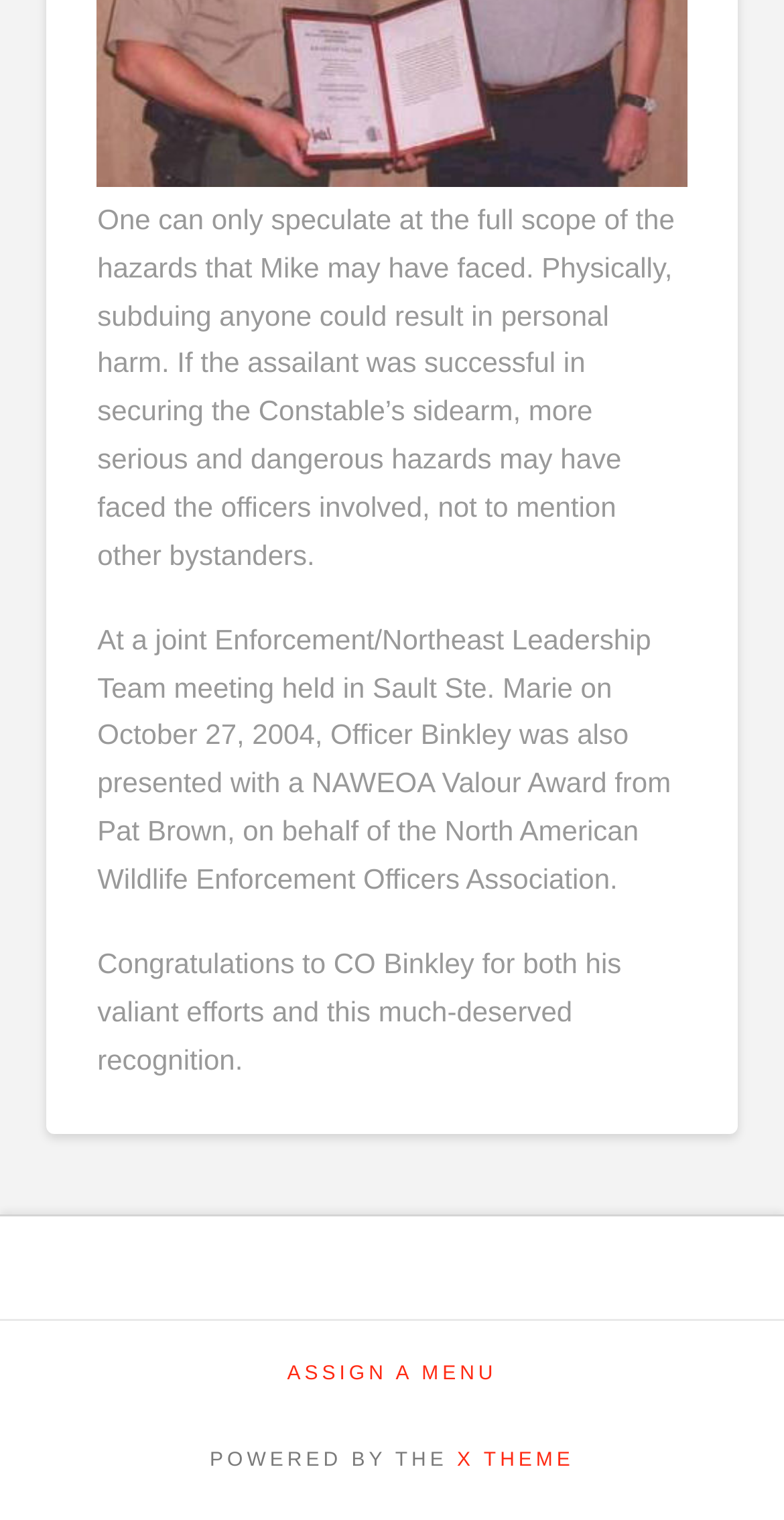Answer the question briefly using a single word or phrase: 
What award did Officer Binkley receive?

NAWEOA Valour Award